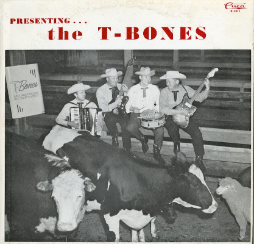Observe the image and answer the following question in detail: What type of environment is the band performing in?

The band is performing in a rustic setting, surrounded by cows, which suggests a rural or countryside environment, emphasizing the connection between the music and the pastoral environment typical of Wisconsin's cultural landscape.